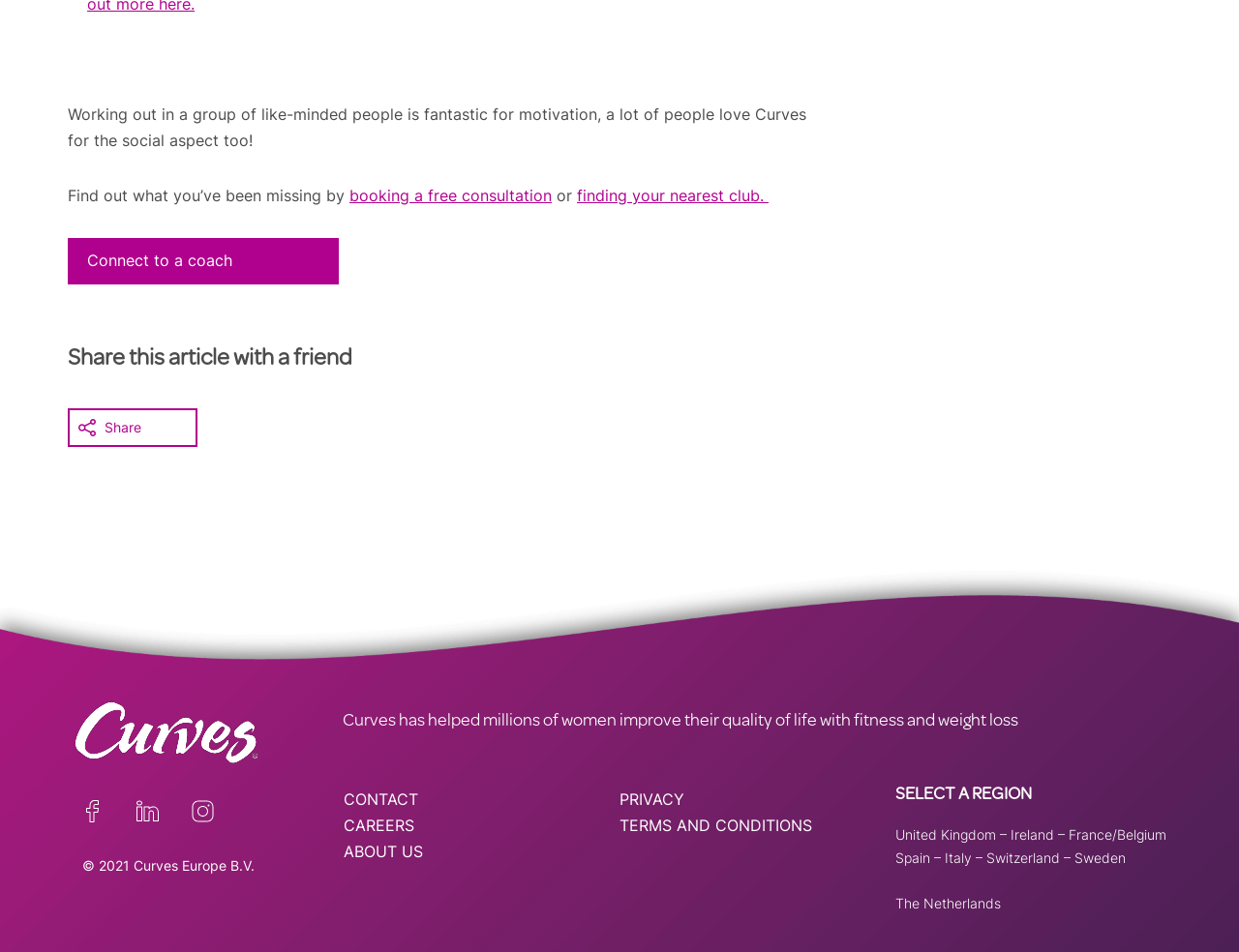Predict the bounding box of the UI element based on the description: "finding your nearest club.". The coordinates should be four float numbers between 0 and 1, formatted as [left, top, right, bottom].

[0.466, 0.195, 0.62, 0.216]